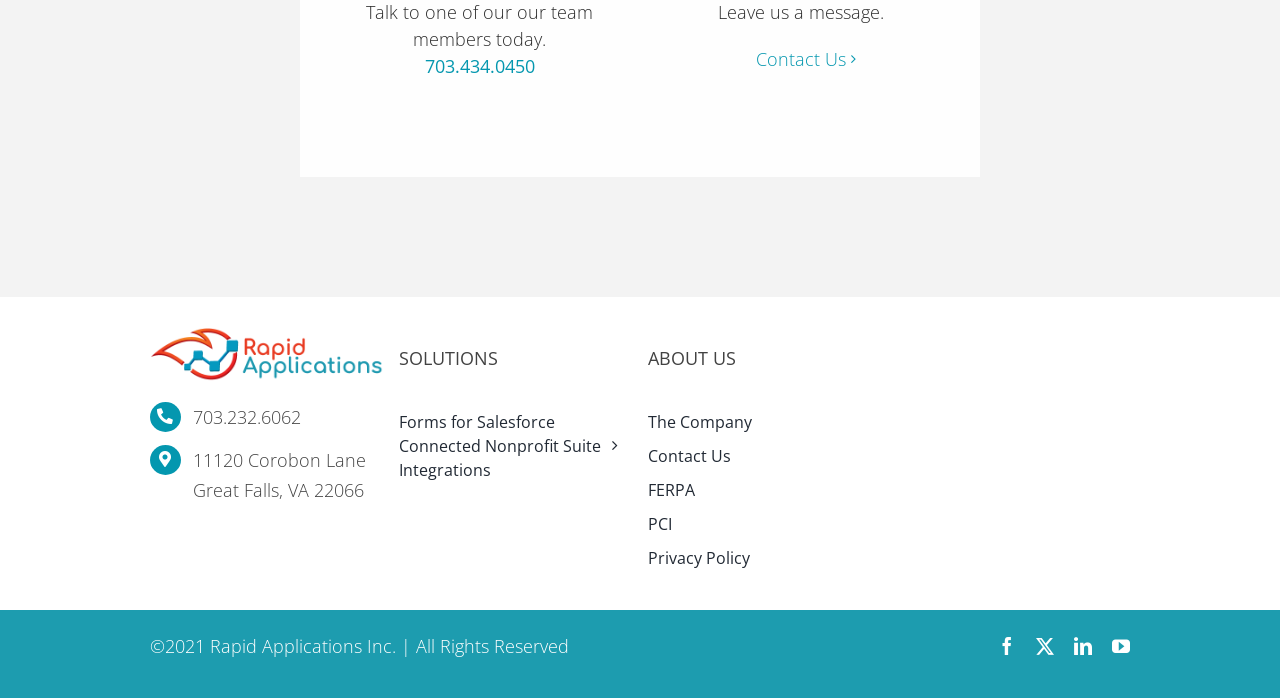Find the bounding box coordinates of the element to click in order to complete this instruction: "check facebook". The bounding box coordinates must be four float numbers between 0 and 1, denoted as [left, top, right, bottom].

[0.78, 0.913, 0.794, 0.939]